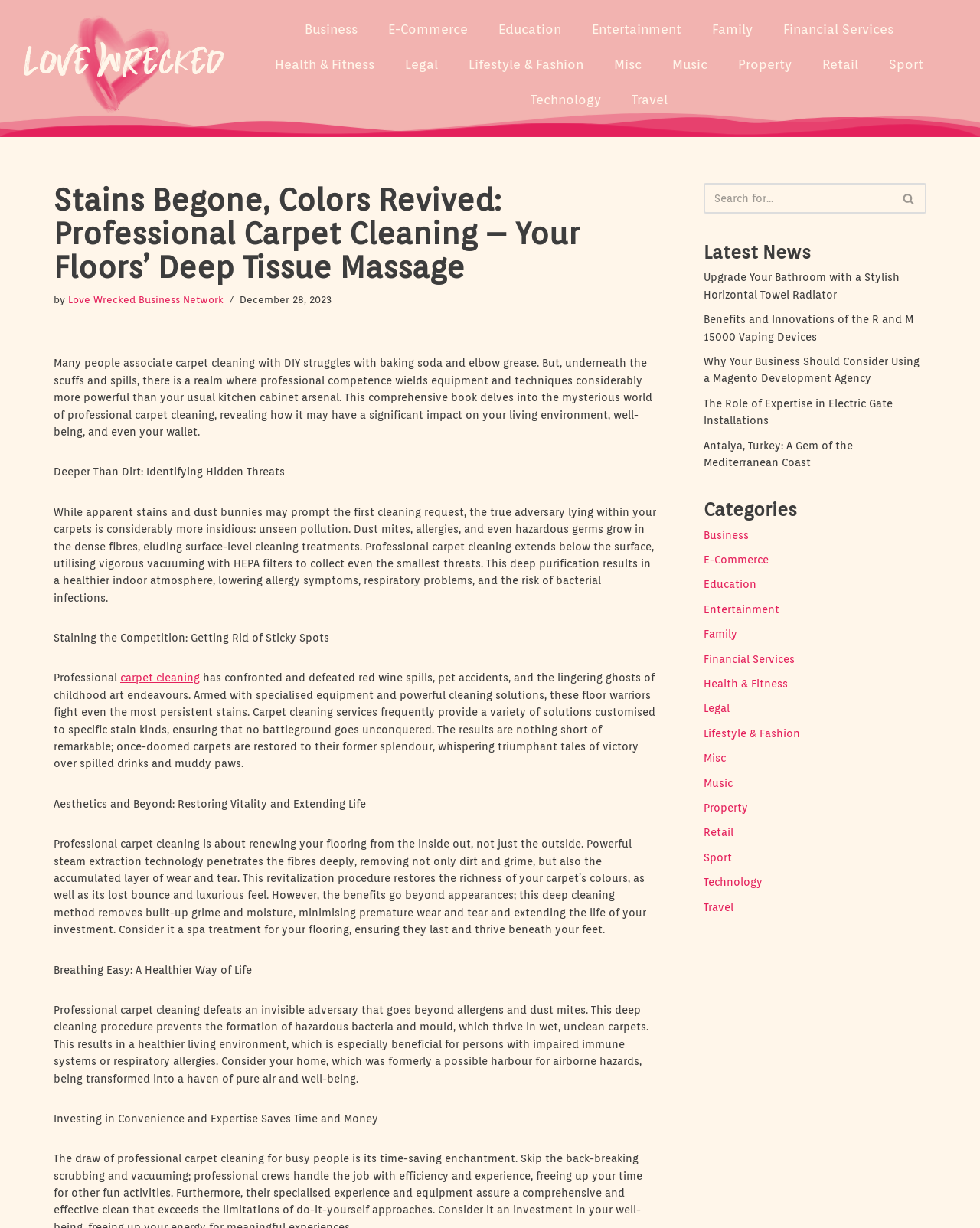Find and specify the bounding box coordinates that correspond to the clickable region for the instruction: "Click on the 'Business' link".

[0.295, 0.009, 0.381, 0.038]